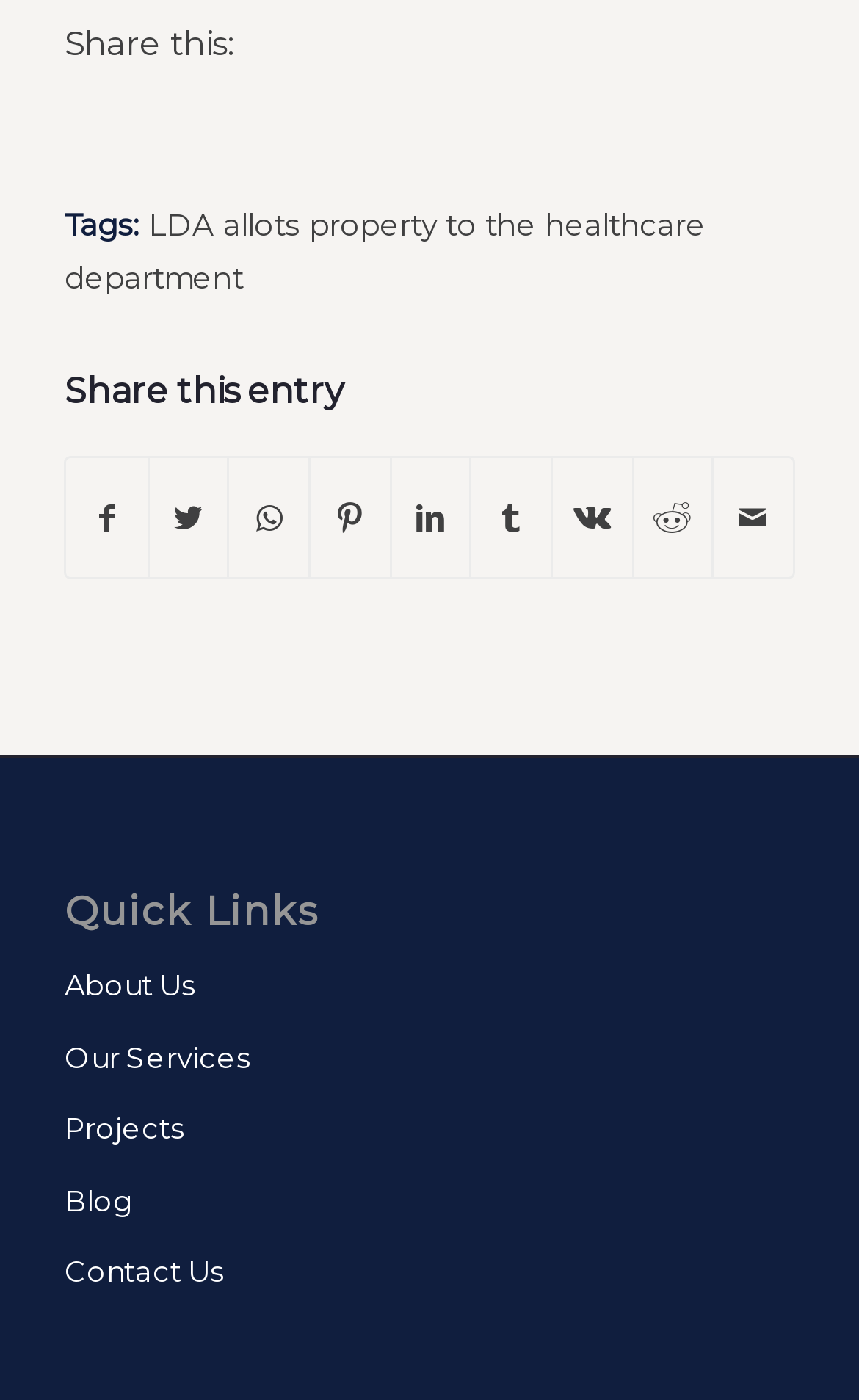What is the first tag listed?
Please provide a comprehensive answer based on the details in the screenshot.

The first tag listed is 'LDA allots property to the healthcare department', which is a link with a bounding box coordinate of [0.075, 0.147, 0.821, 0.211] and is located next to the 'Tags:' label.